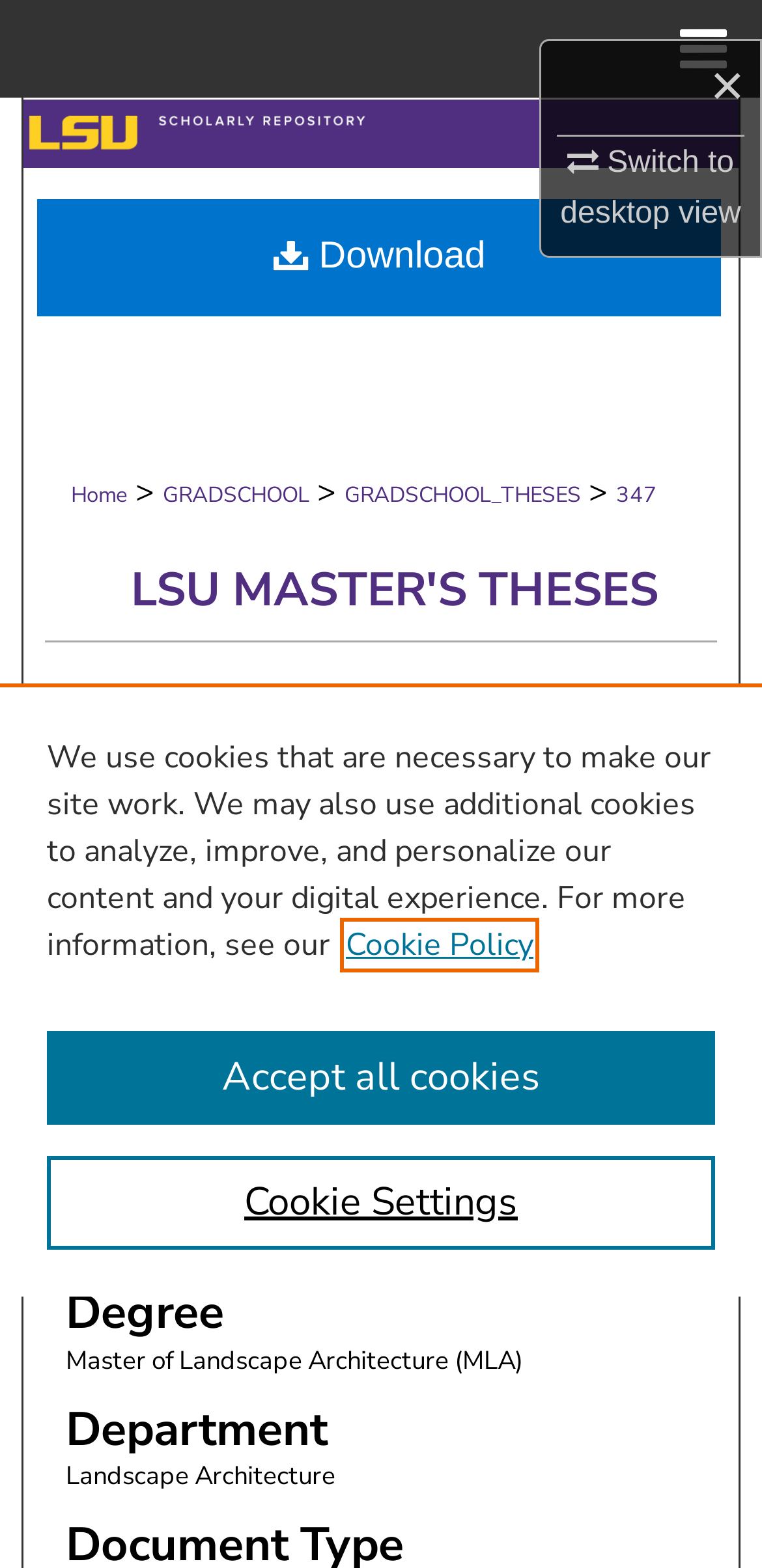Could you locate the bounding box coordinates for the section that should be clicked to accomplish this task: "Follow".

[0.781, 0.761, 0.893, 0.788]